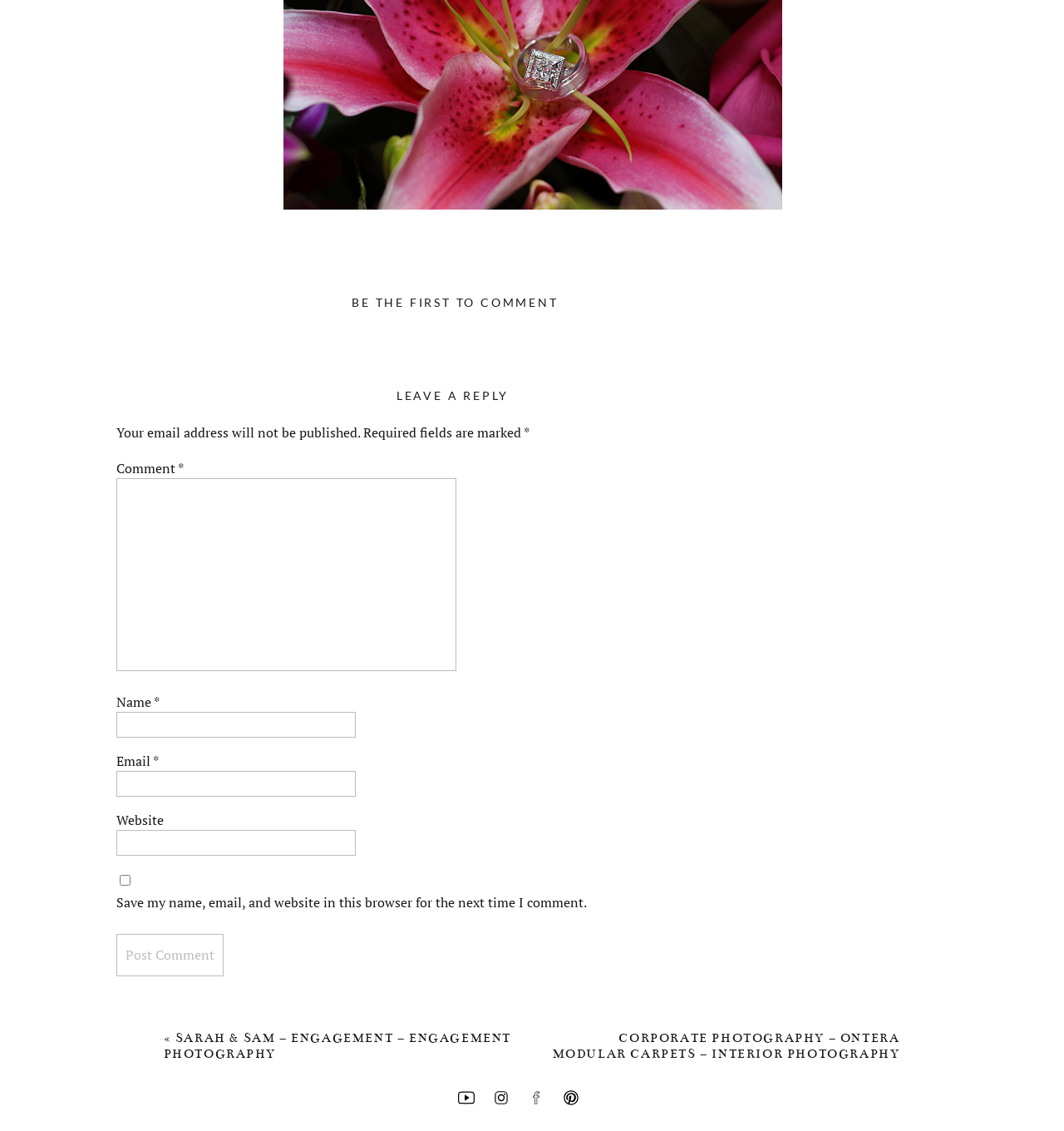Find the bounding box coordinates of the UI element according to this description: "Be the first to comment".

[0.331, 0.261, 0.525, 0.274]